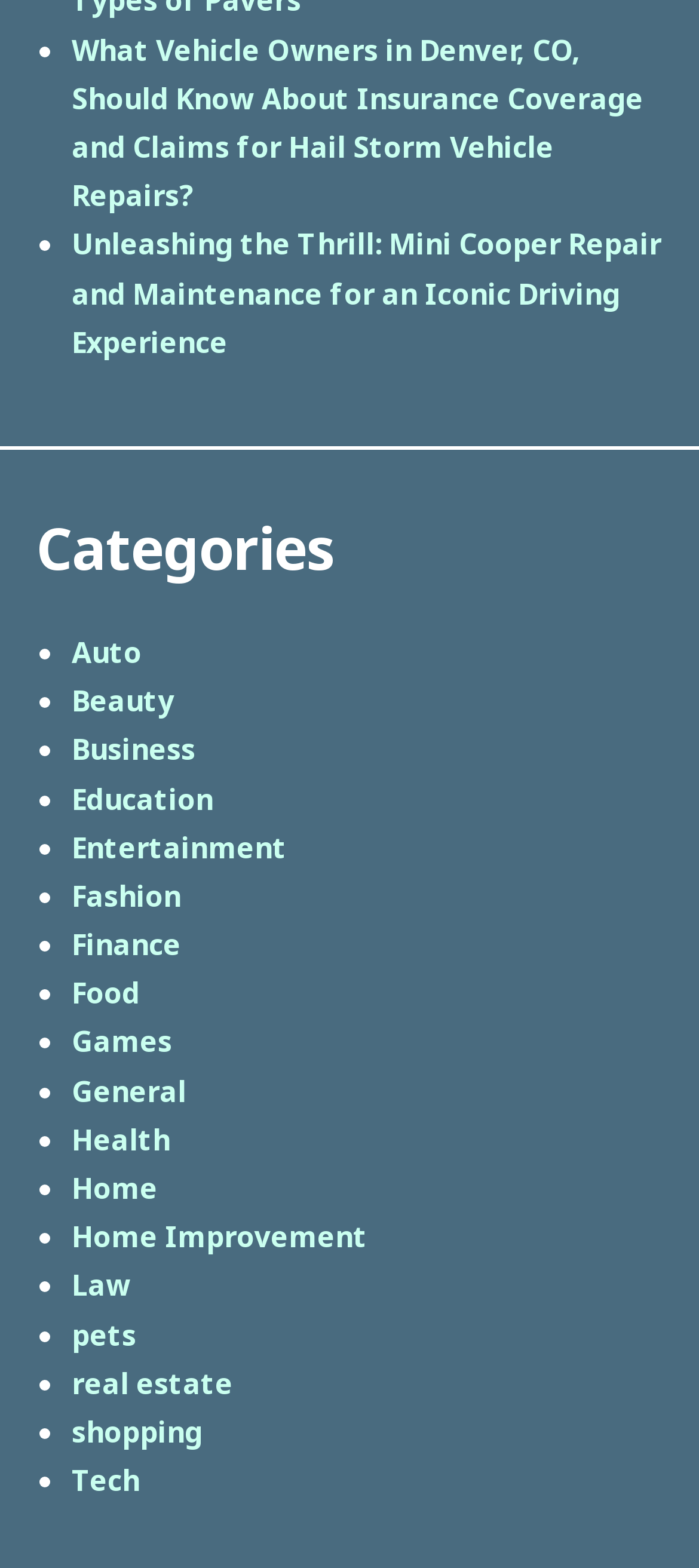Is there a category for 'Real Estate'? Examine the screenshot and reply using just one word or a brief phrase.

Yes